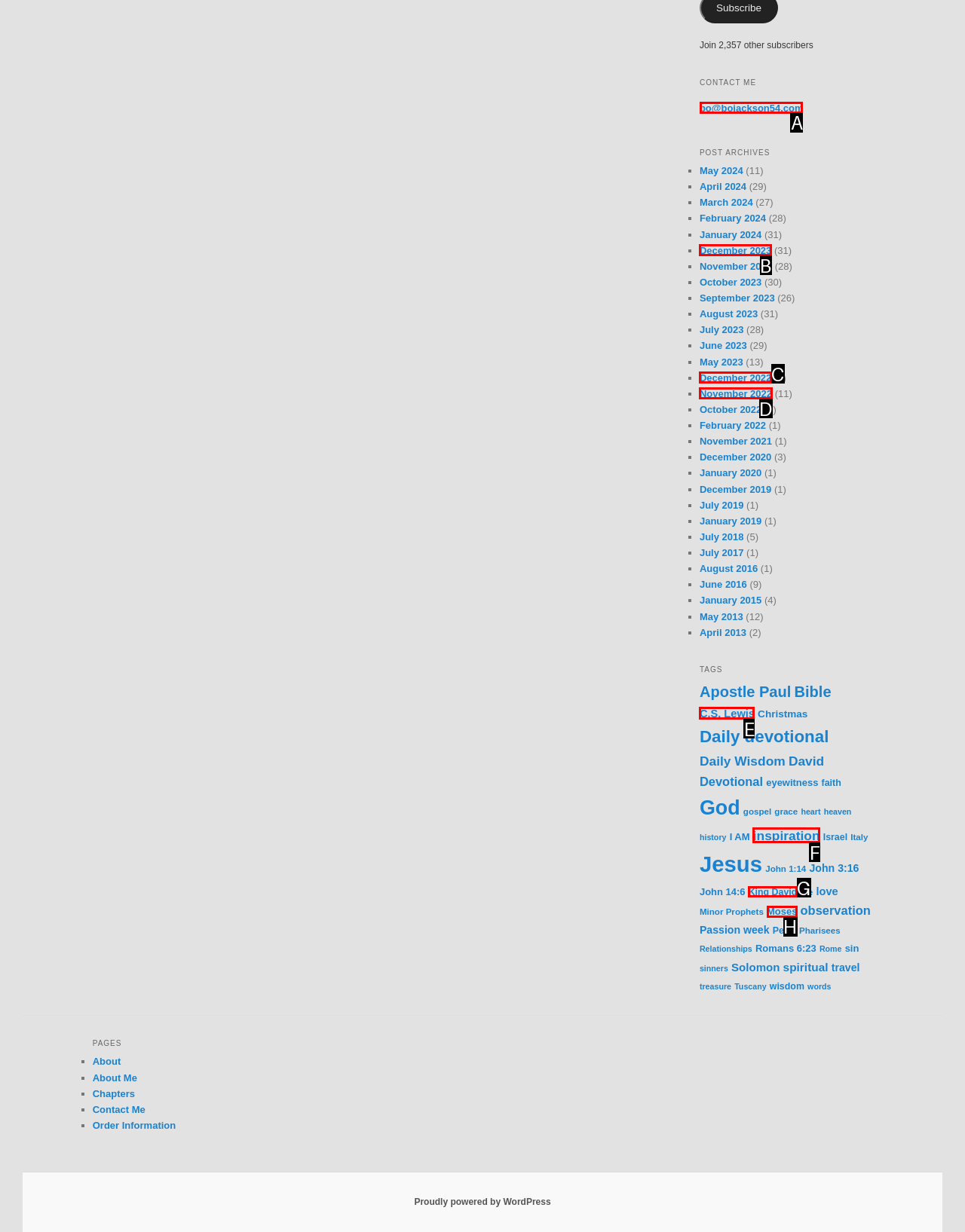Determine the letter of the UI element that will complete the task: Contact the author
Reply with the corresponding letter.

A